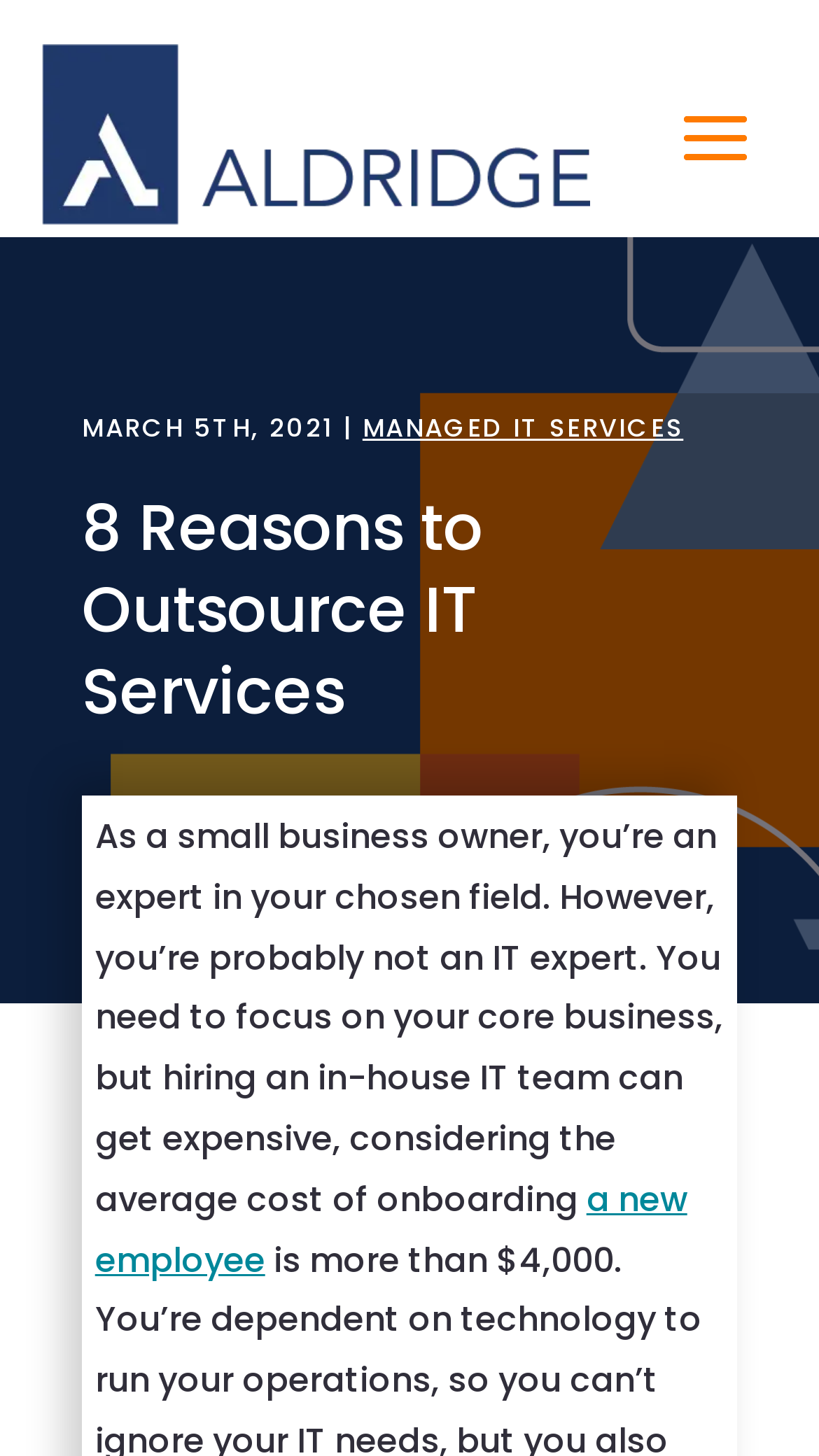Locate the bounding box of the UI element with the following description: "alt="Managed IT Services – Aldrige"".

[0.05, 0.03, 0.719, 0.154]